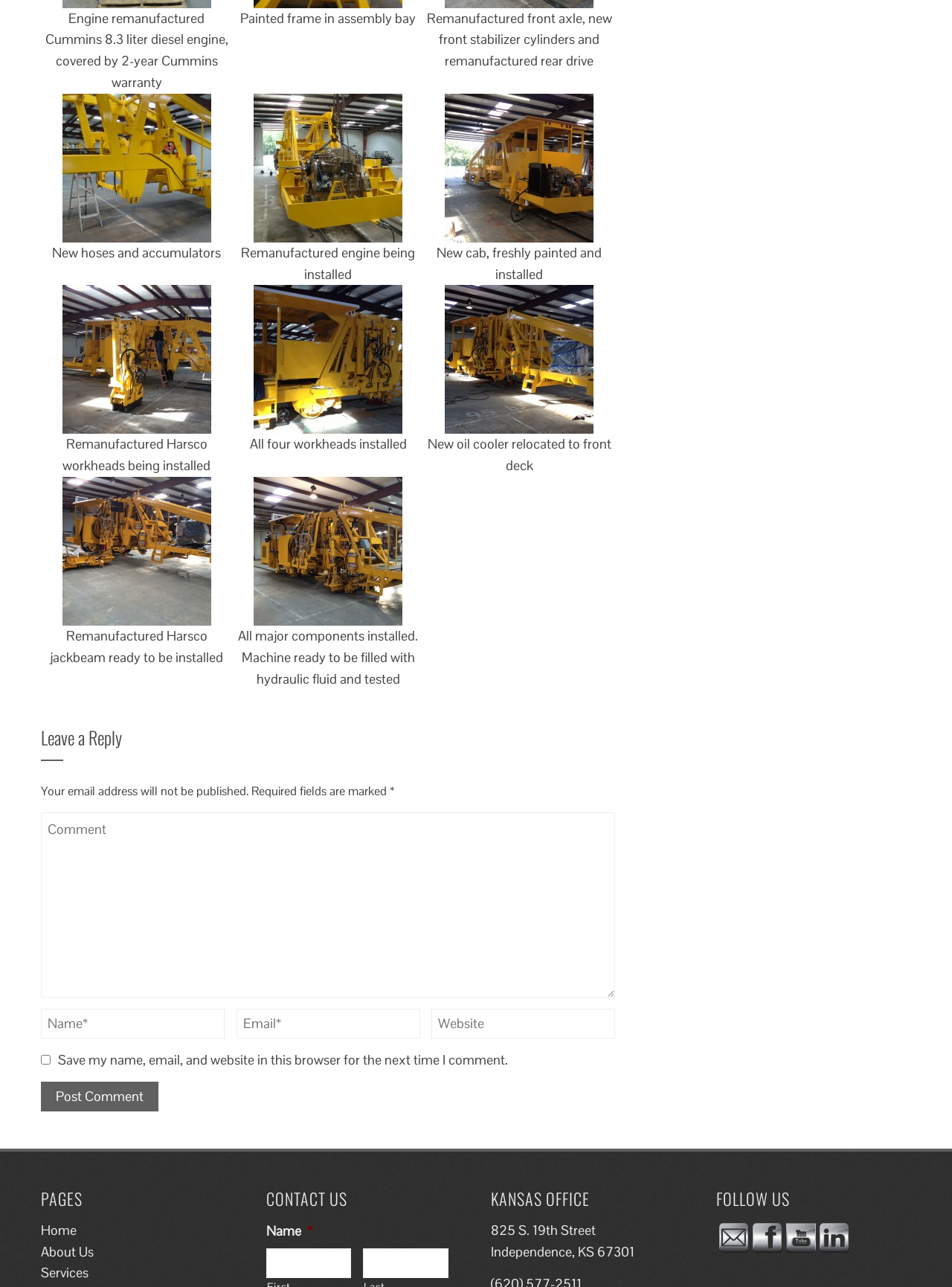Answer the question in one word or a short phrase:
How many textboxes are there in the comment section?

4